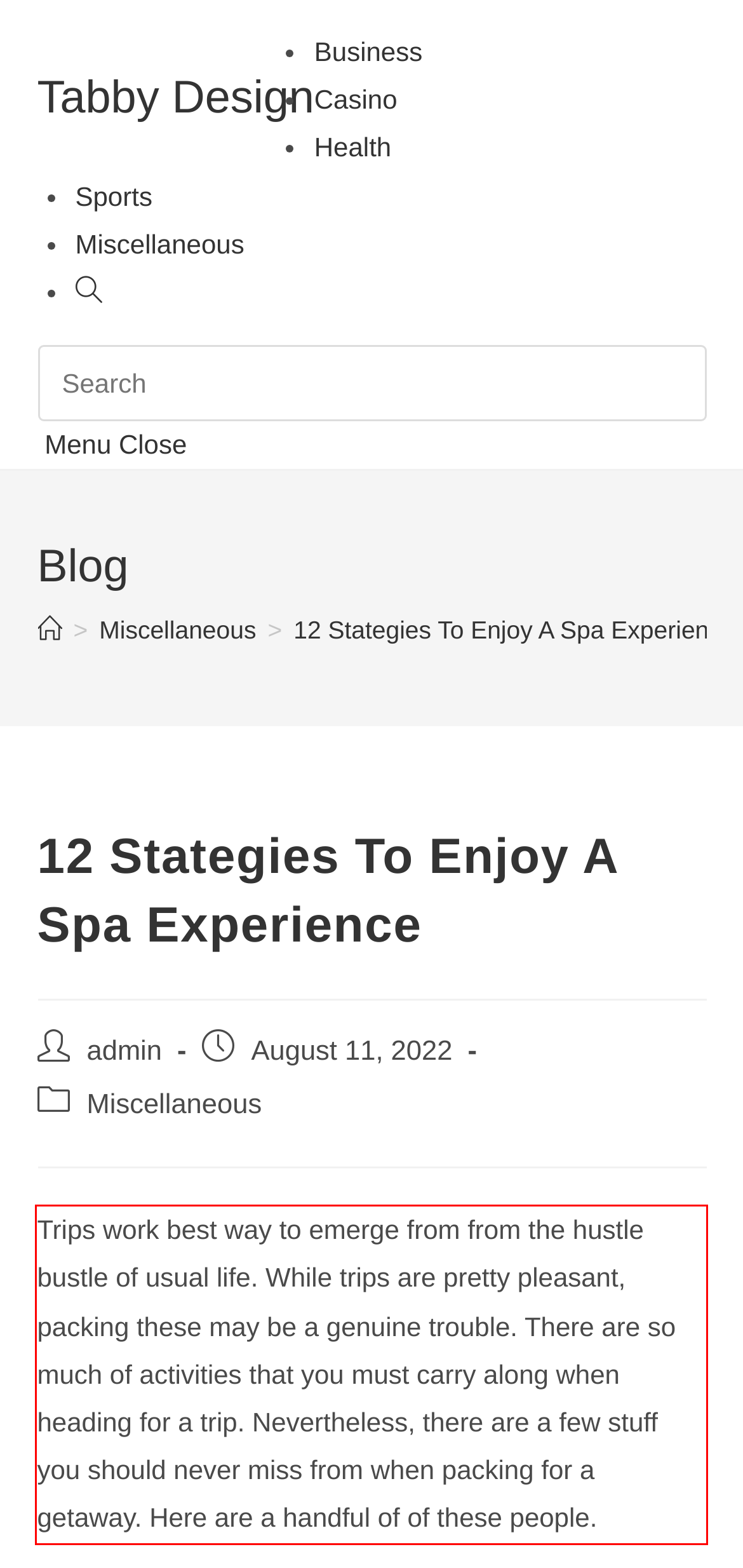You are provided with a screenshot of a webpage that includes a red bounding box. Extract and generate the text content found within the red bounding box.

Trips work best way to emerge from from the hustle bustle of usual life. While trips are pretty pleasant, packing these may be a genuine trouble. There are so much of activities that you must carry along when heading for a trip. Nevertheless, there are a few stuff you should never miss from when packing for a getaway. Here are a handful of of these people.